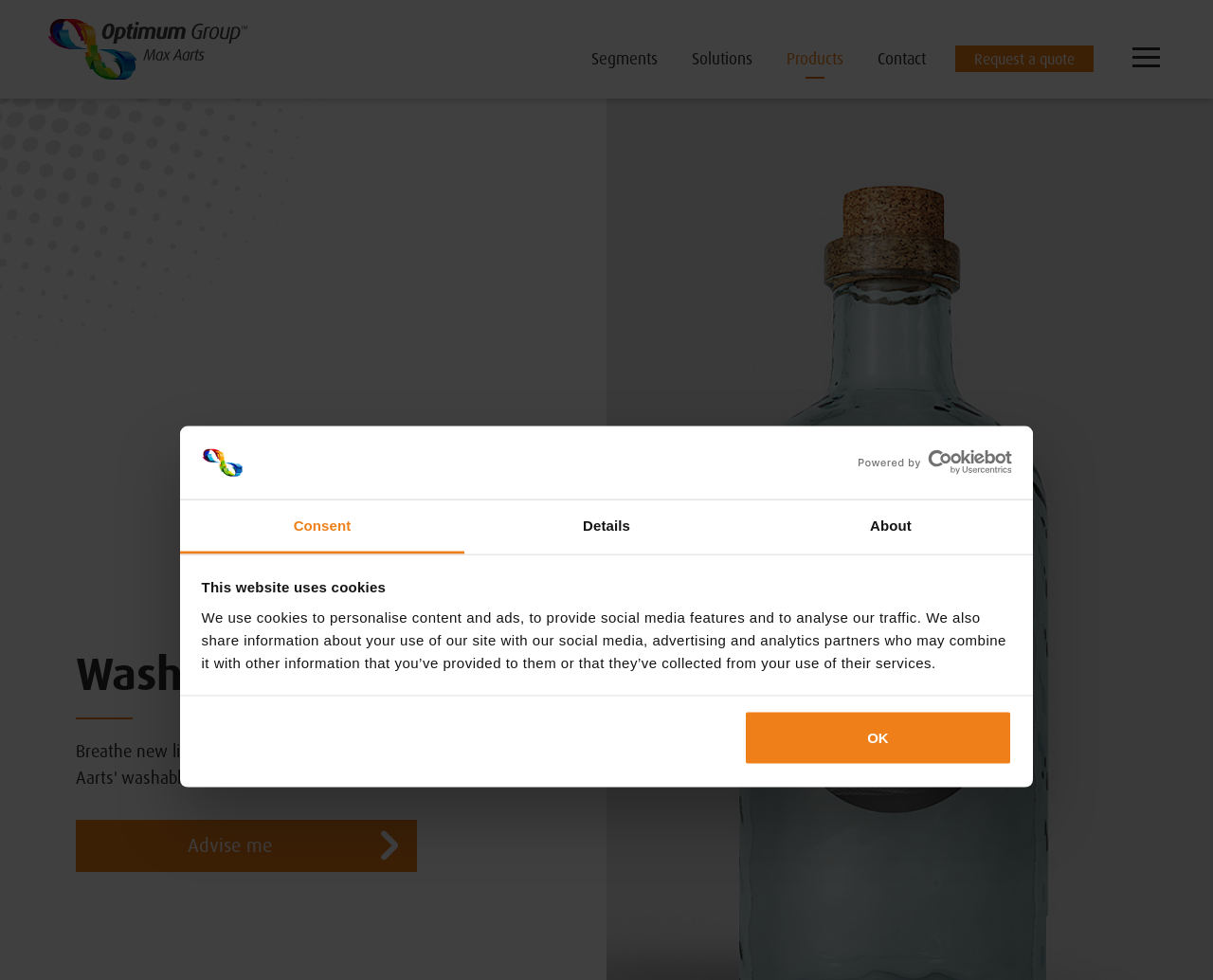Locate the UI element described by parent_node: Segments and provide its bounding box coordinates. Use the format (top-left x, top-left y, bottom-right x, bottom-right y) with all values as floating point numbers between 0 and 1.

[0.04, 0.015, 0.204, 0.086]